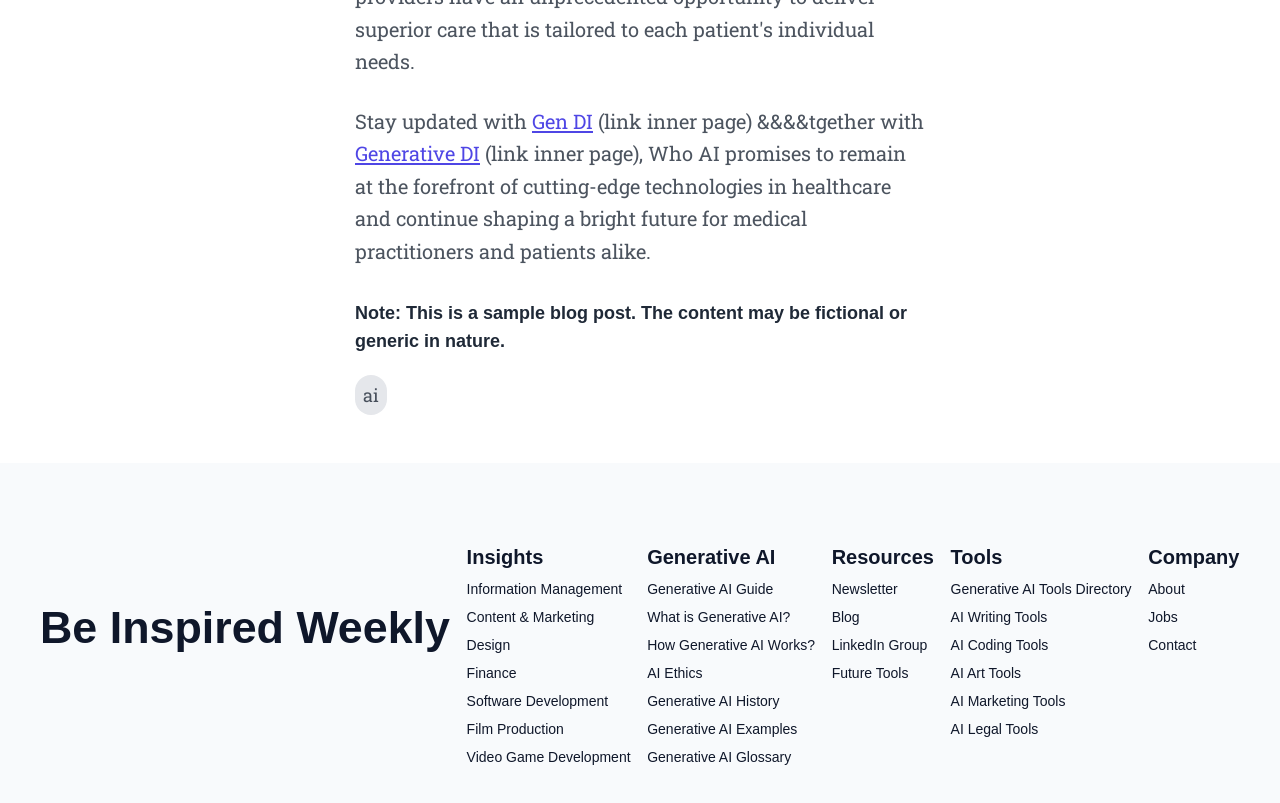Identify the bounding box for the UI element described as: "Film Production". The coordinates should be four float numbers between 0 and 1, i.e., [left, top, right, bottom].

[0.365, 0.896, 0.441, 0.92]